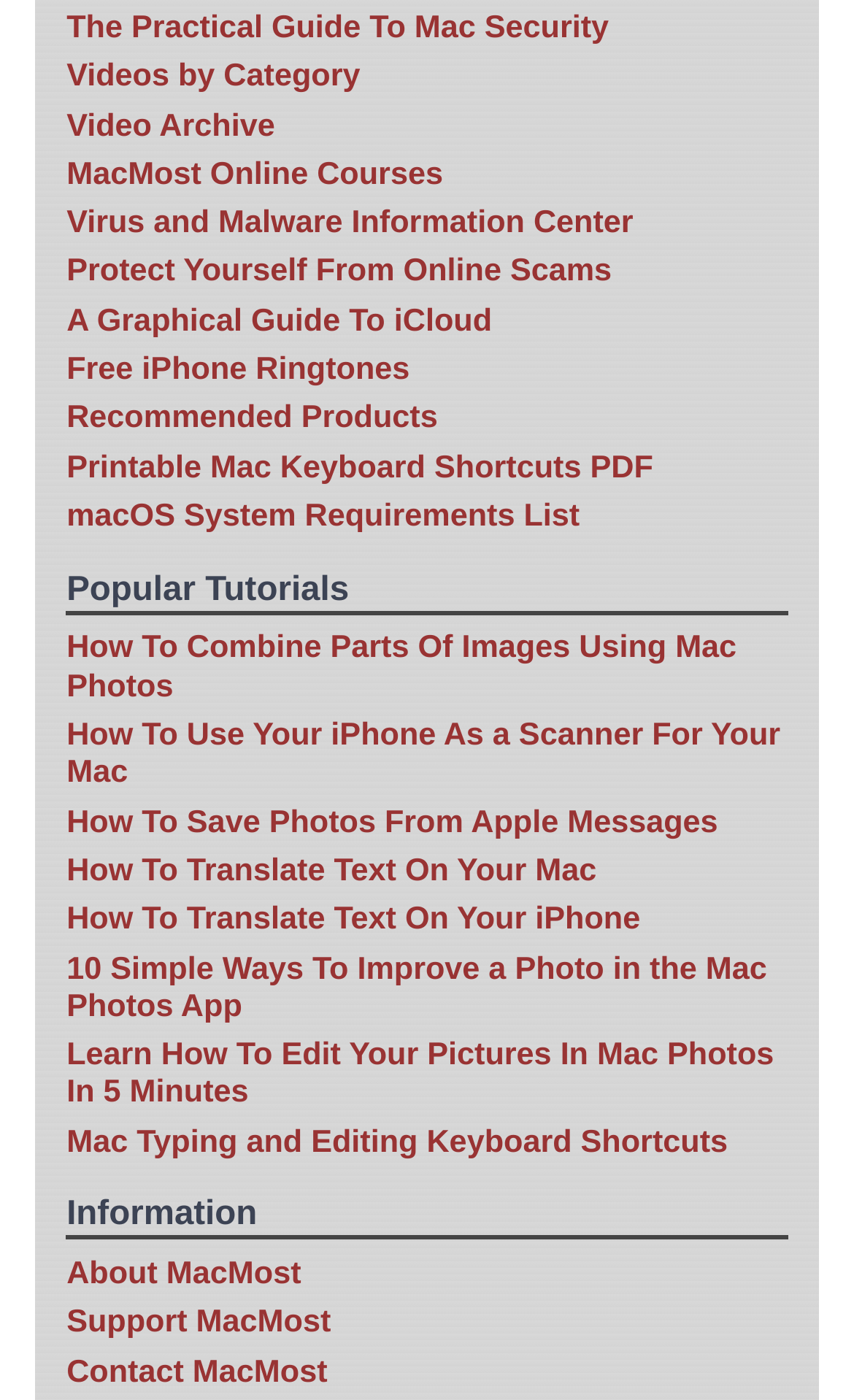Determine the bounding box coordinates of the clickable element to complete this instruction: "read NFA Leaders Against Pain Scholarship". Provide the coordinates in the format of four float numbers between 0 and 1, [left, top, right, bottom].

None